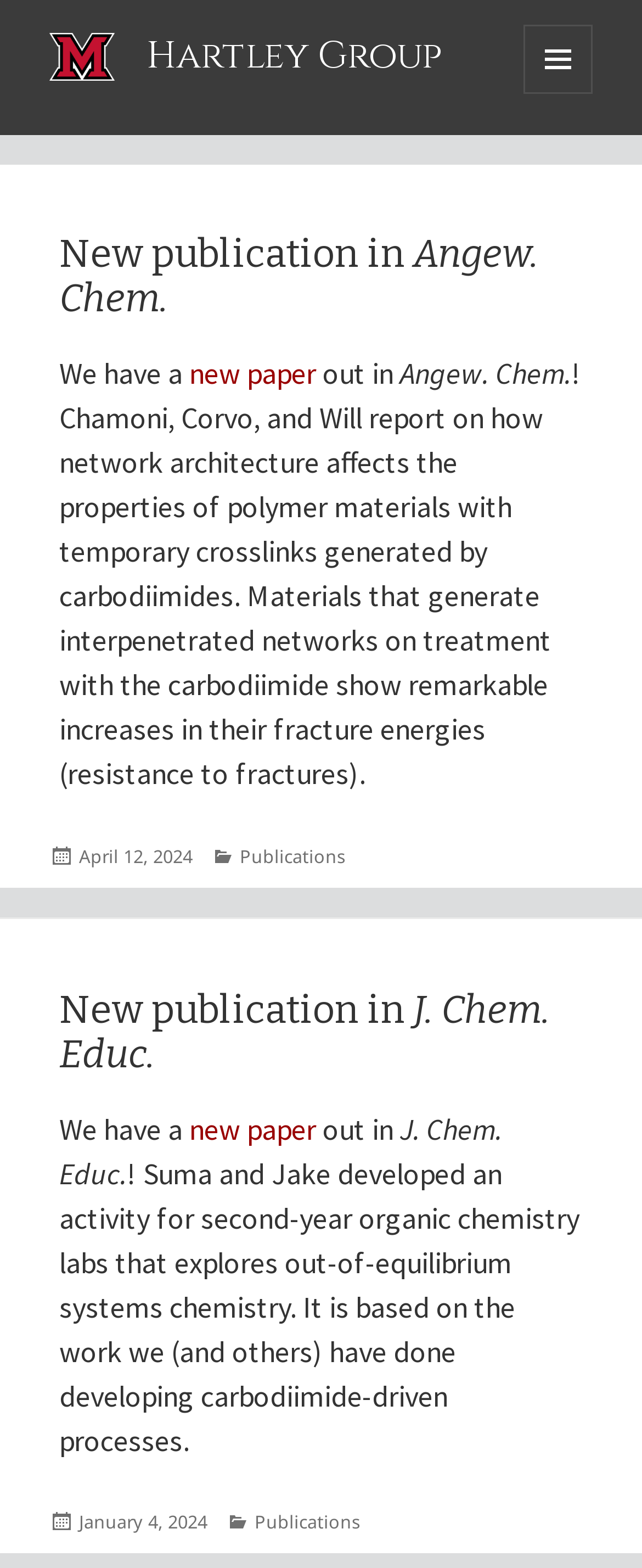Please respond in a single word or phrase: 
What is the topic of the first news article?

New publication in Angew. Chem.